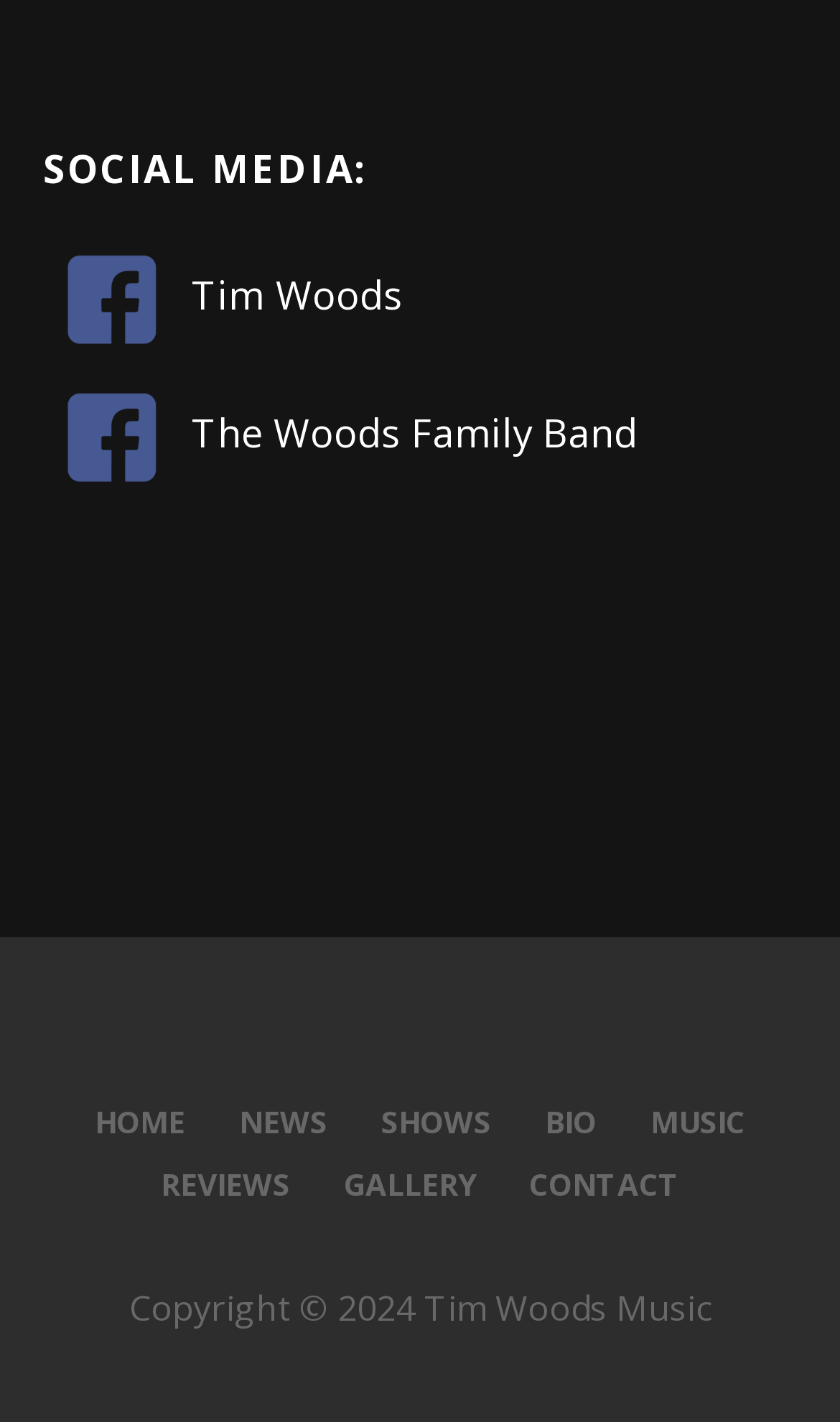What is the name of the band mentioned on the webpage?
Answer with a single word or phrase, using the screenshot for reference.

The Woods Family Band